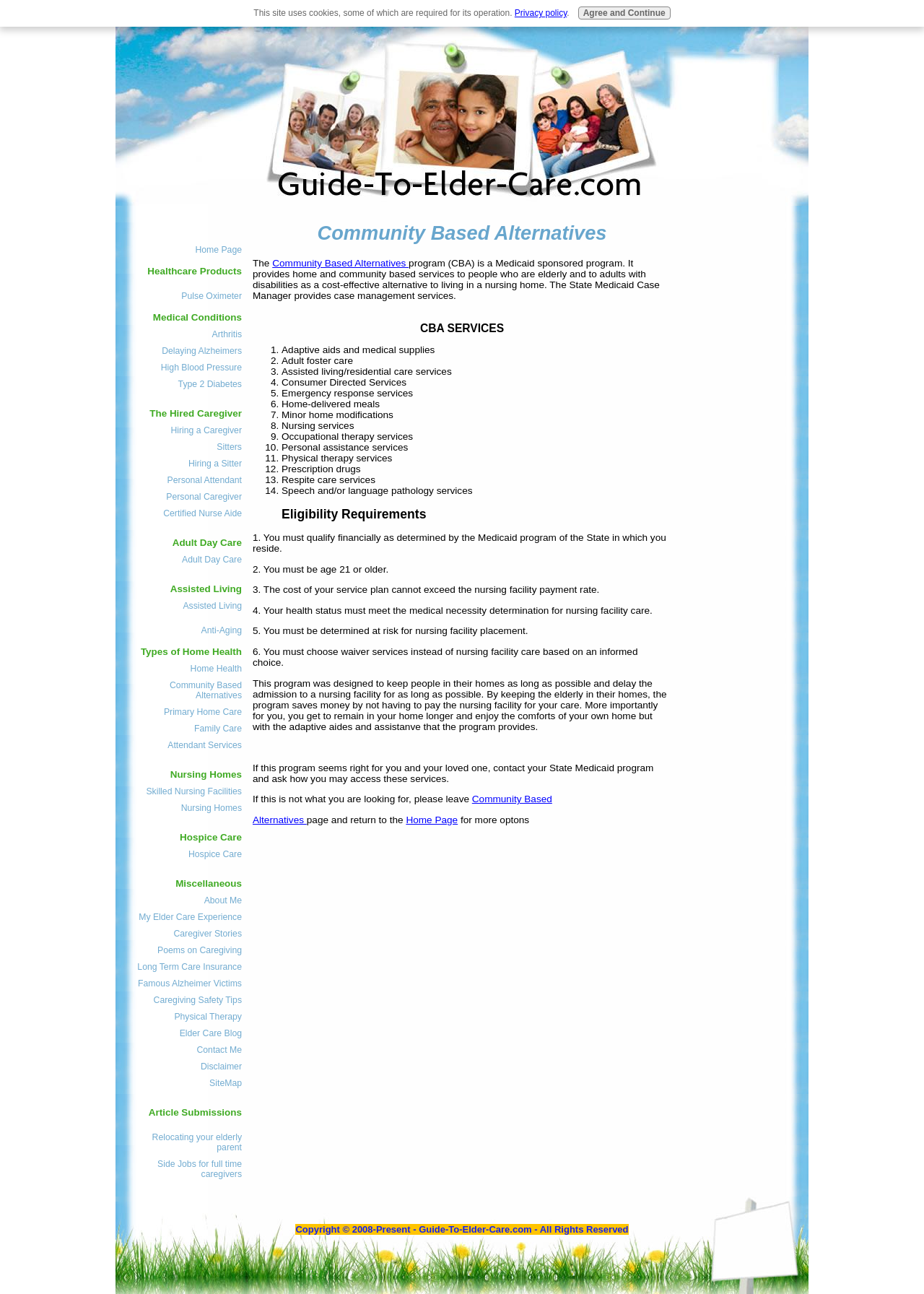Can you show the bounding box coordinates of the region to click on to complete the task described in the instruction: "Click on the 'Community Based Alternatives' link"?

[0.295, 0.199, 0.442, 0.208]